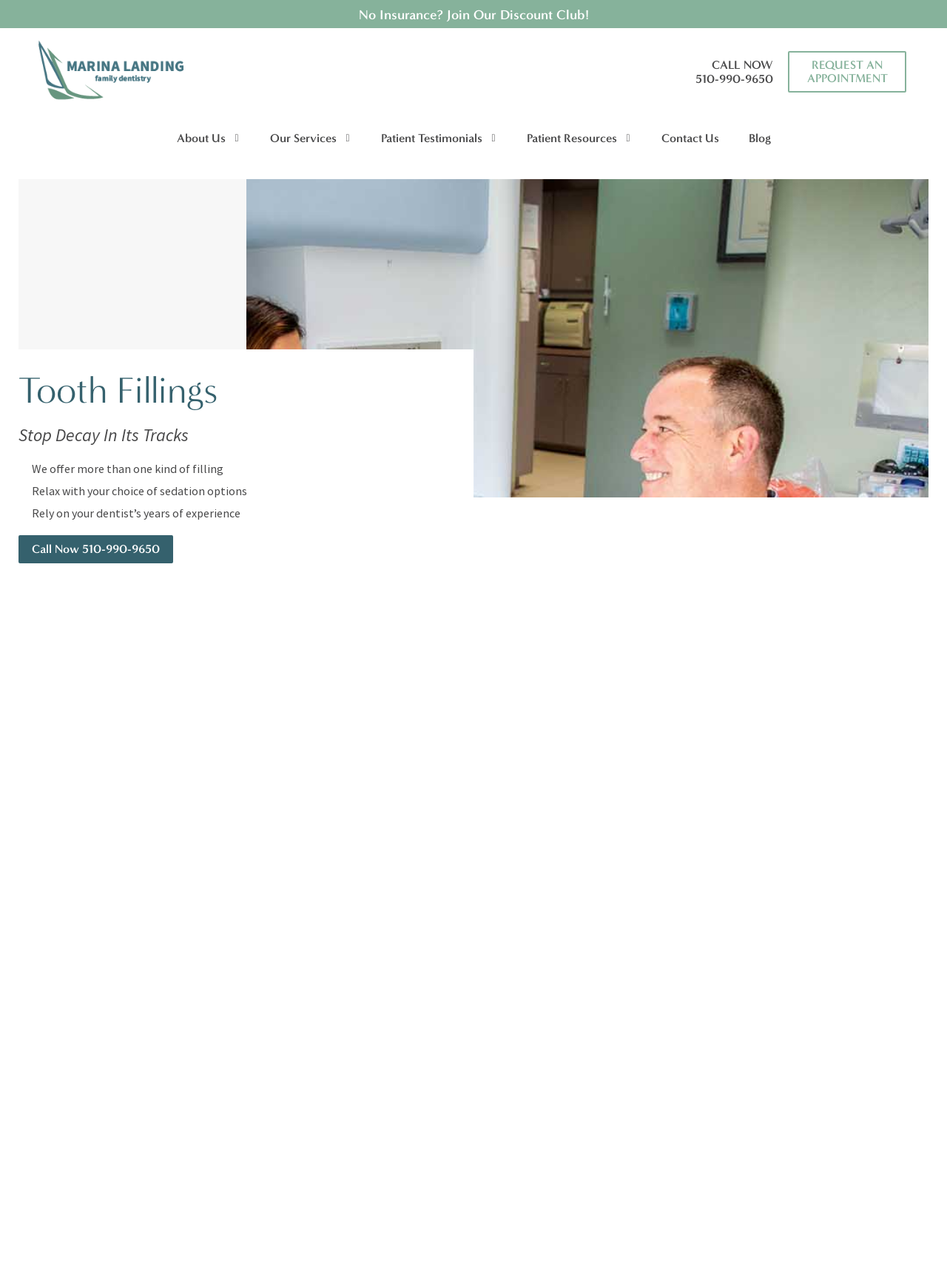Bounding box coordinates must be specified in the format (top-left x, top-left y, bottom-right x, bottom-right y). All values should be floating point numbers between 0 and 1. What are the bounding box coordinates of the UI element described as: alt="Marina Landing Family Dentistry"

[0.012, 0.071, 0.223, 0.081]